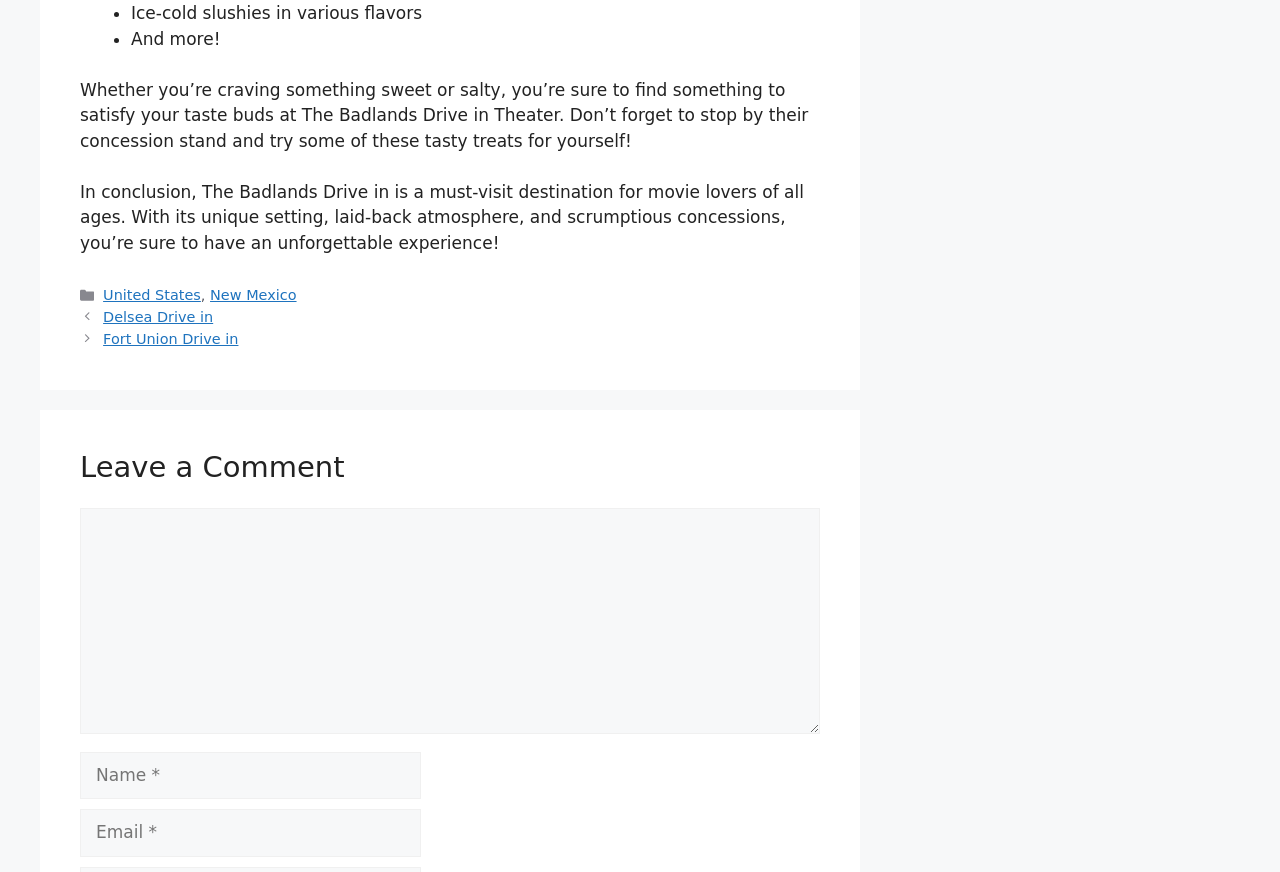Please determine the bounding box coordinates for the UI element described here. Use the format (top-left x, top-left y, bottom-right x, bottom-right y) with values bounded between 0 and 1: Delsea Drive in

[0.081, 0.354, 0.167, 0.373]